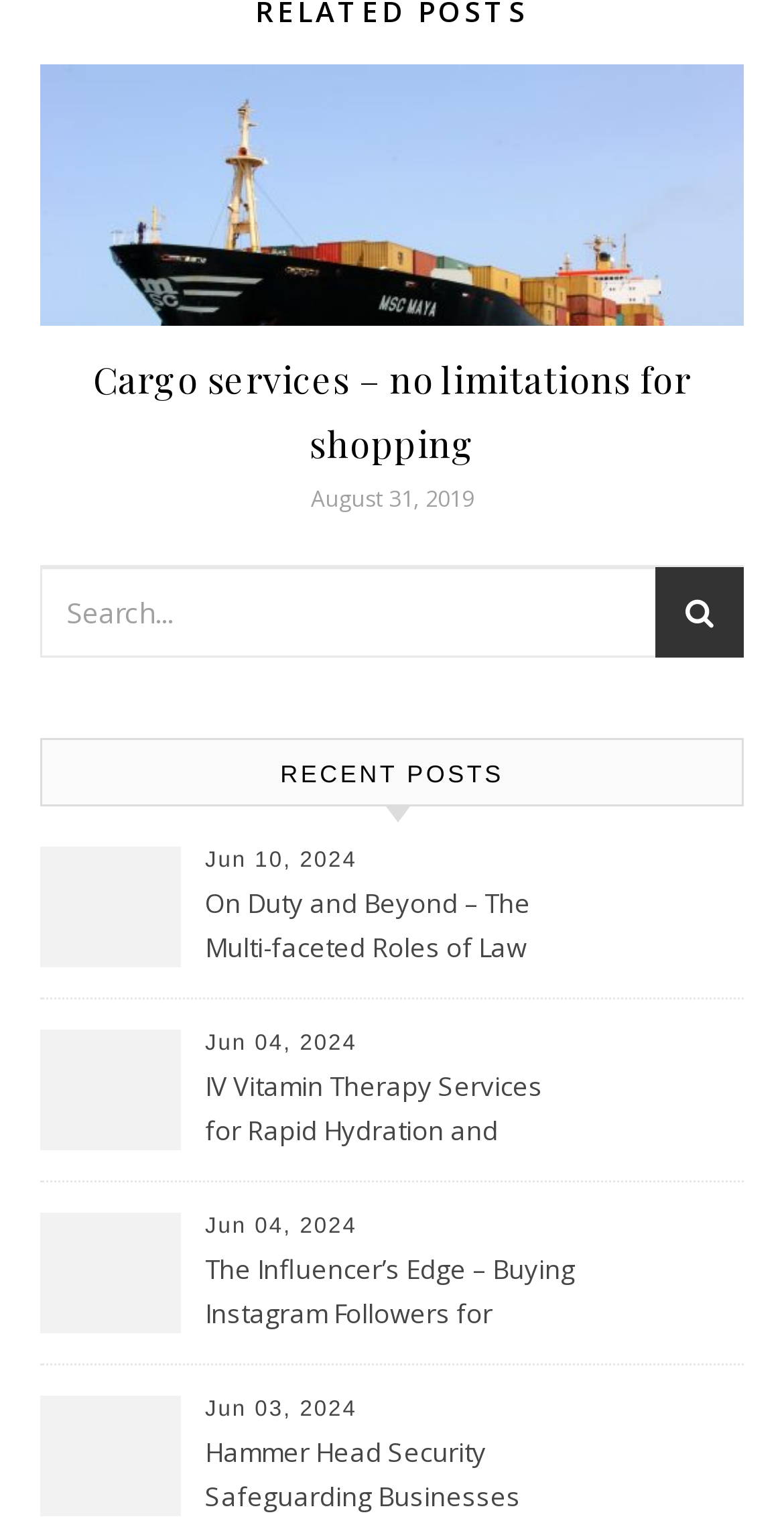Analyze the image and provide a detailed answer to the question: What is the name of the company?

The name of the company can be found in the link element with the text 'cargo shipping company' at the top of the webpage, which is also accompanied by an image with the same text.